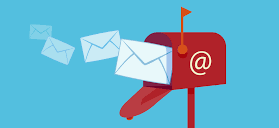What is the purpose of the mailbox in the scene?
Refer to the screenshot and answer in one word or phrase.

Metaphor for open communication